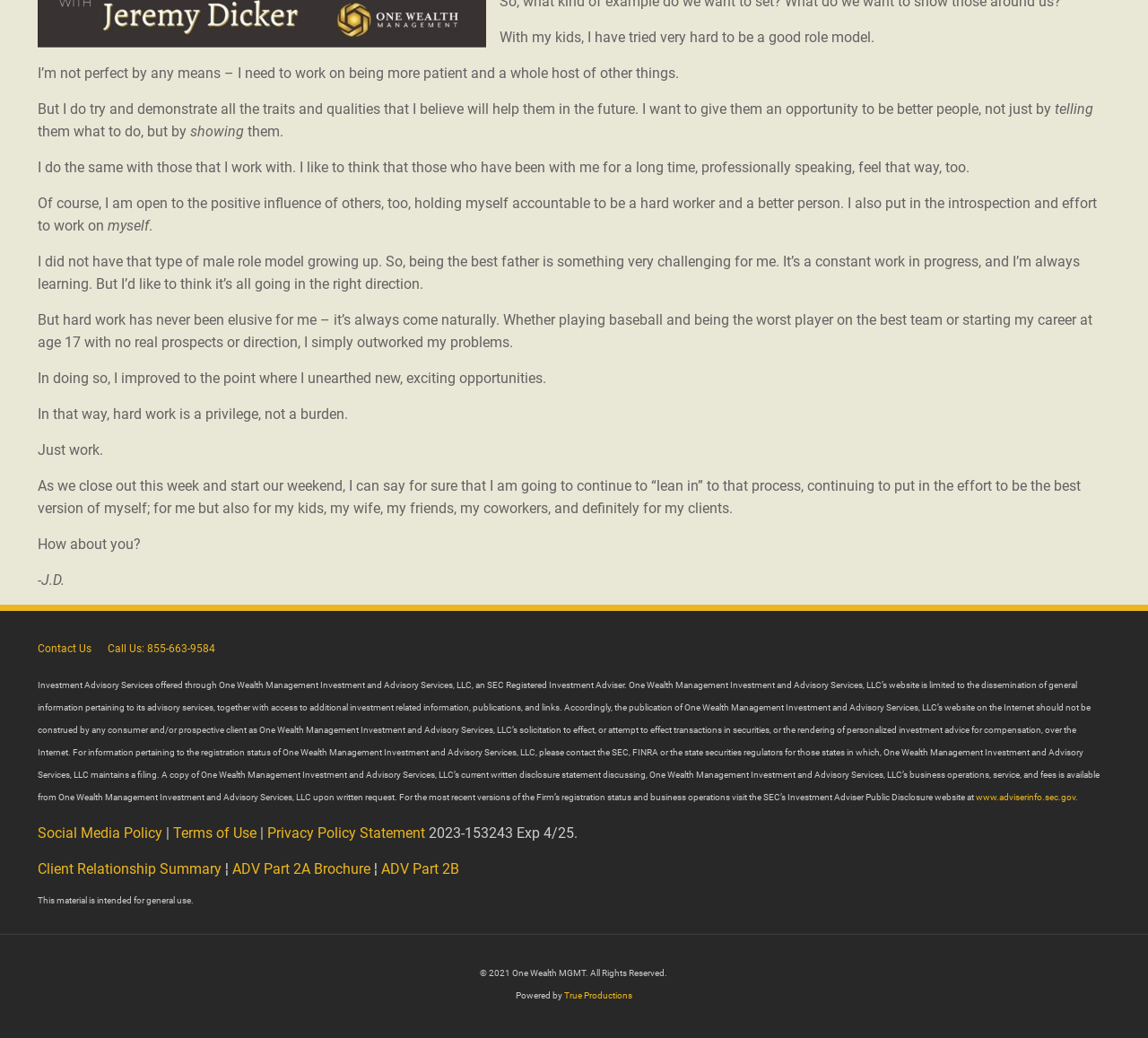Find and provide the bounding box coordinates for the UI element described with: "ADV Part 2A Brochure".

[0.202, 0.829, 0.323, 0.845]